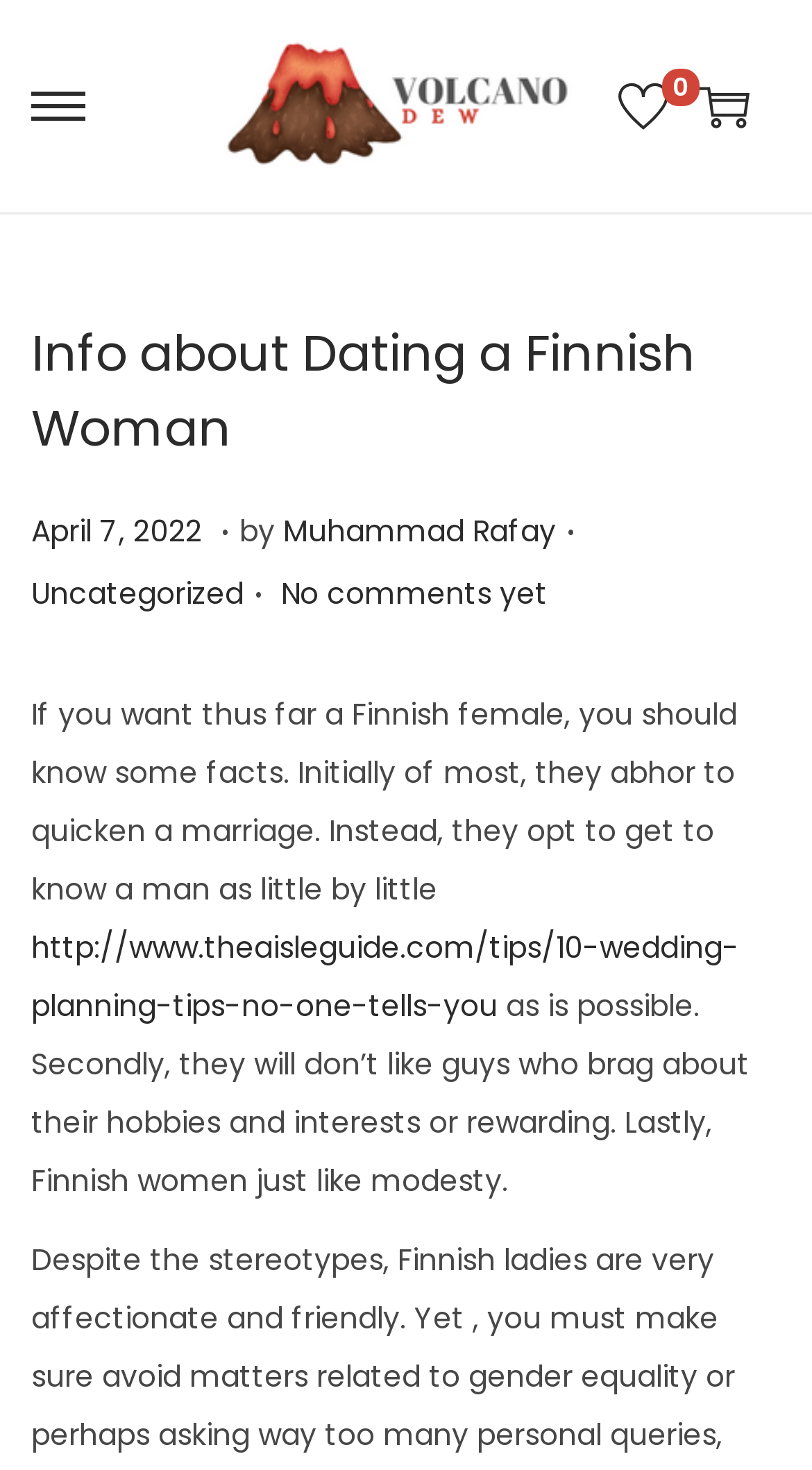Find and indicate the bounding box coordinates of the region you should select to follow the given instruction: "Check the author 'Muhammad Rafay'".

[0.349, 0.347, 0.685, 0.376]